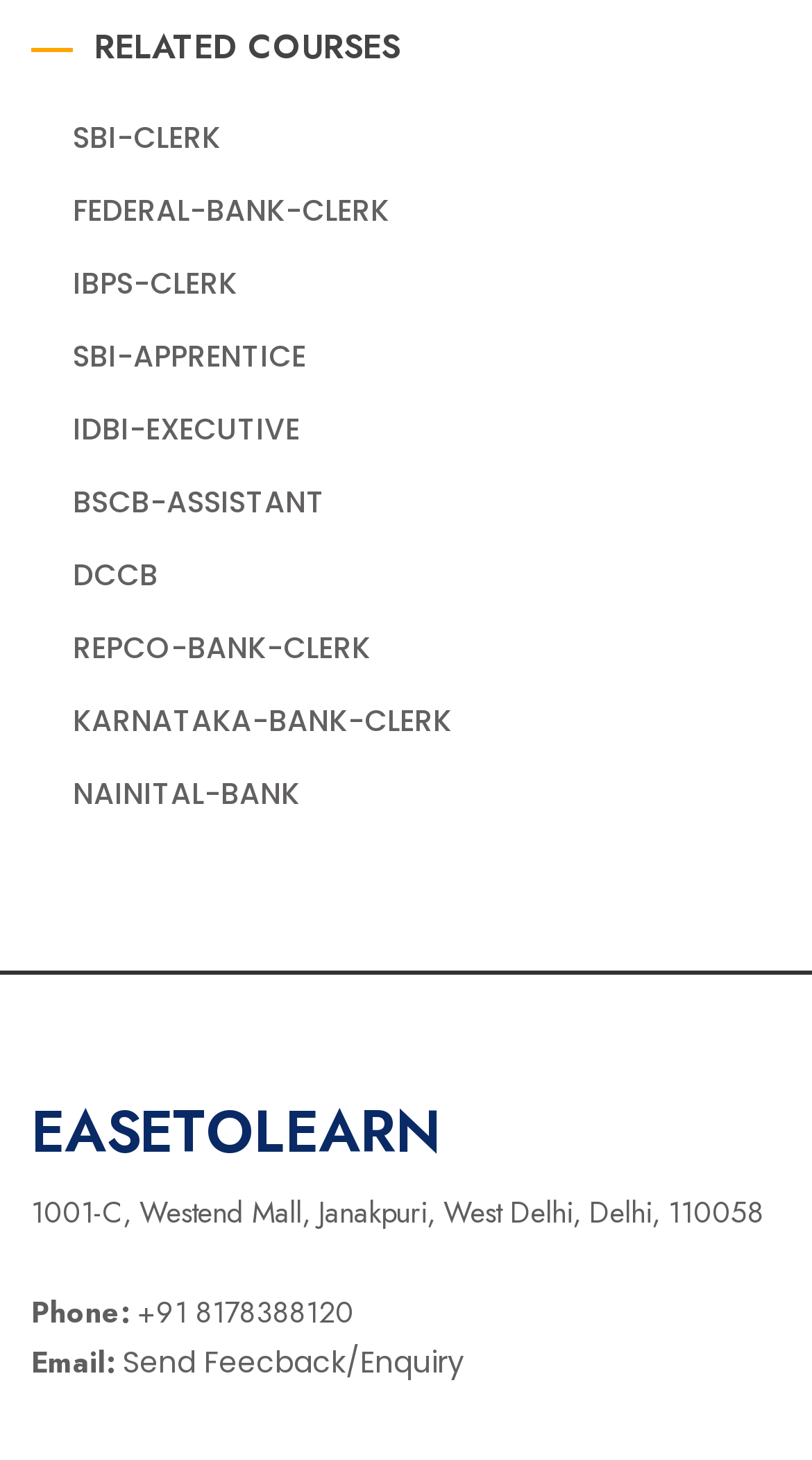Refer to the screenshot and give an in-depth answer to this question: What is the name of the course above SBI-CLERK?

By analyzing the vertical positions of the links based on their y1, y2 coordinates, I found that the link 'FEDERAL-BANK-CLERK' is above the link 'SBI-CLERK'.